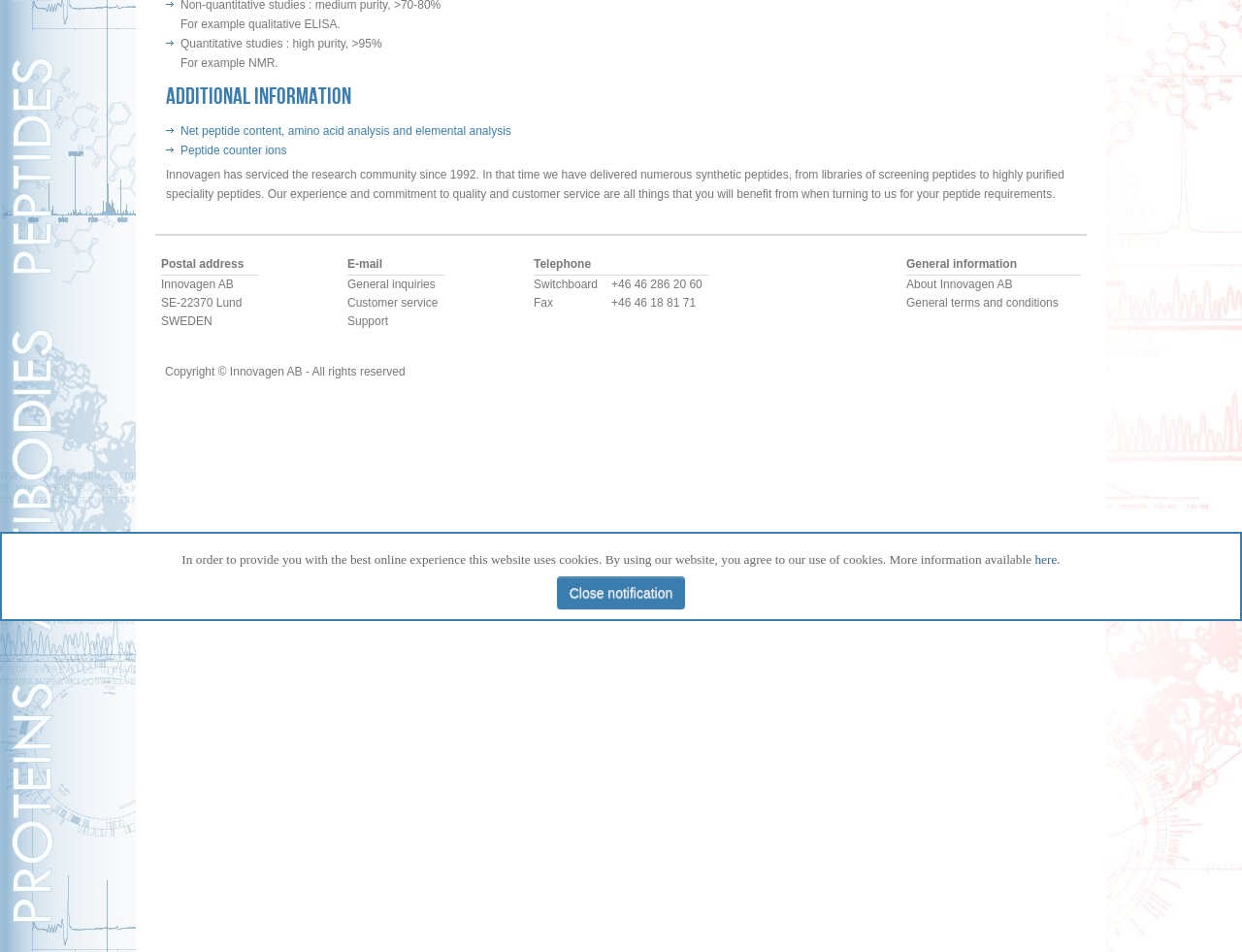Determine the bounding box of the UI element mentioned here: "General terms and conditions". The coordinates must be in the format [left, top, right, bottom] with values ranging from 0 to 1.

[0.73, 0.311, 0.852, 0.325]